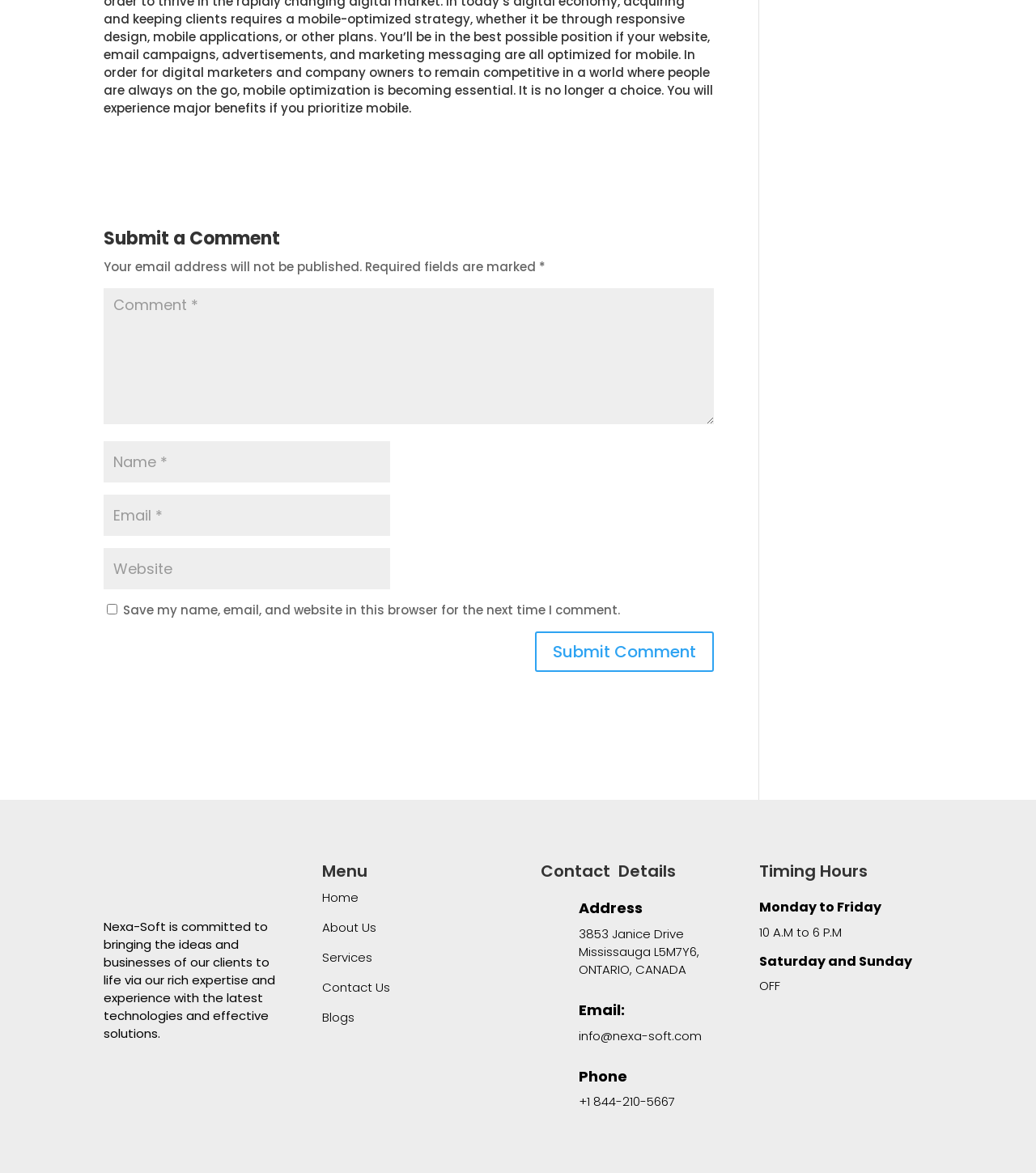What are the office hours on Saturday and Sunday?
Based on the content of the image, thoroughly explain and answer the question.

The office hours on Saturday and Sunday are 'OFF', as indicated by the 'Timing Hours' section of the page, which specifies that the office is closed on weekends.